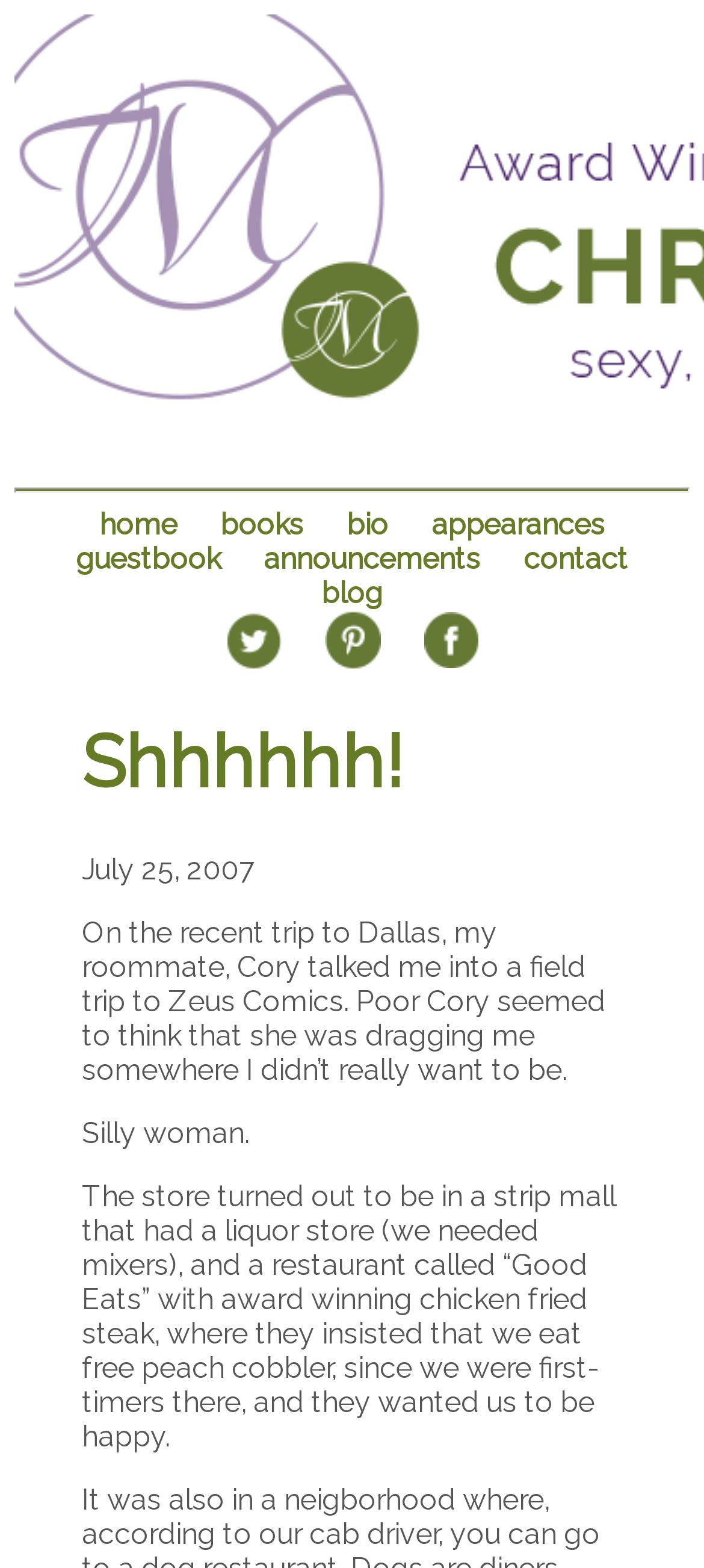Determine the bounding box coordinates of the clickable element to complete this instruction: "read bio". Provide the coordinates in the format of four float numbers between 0 and 1, [left, top, right, bottom].

[0.467, 0.324, 0.577, 0.345]